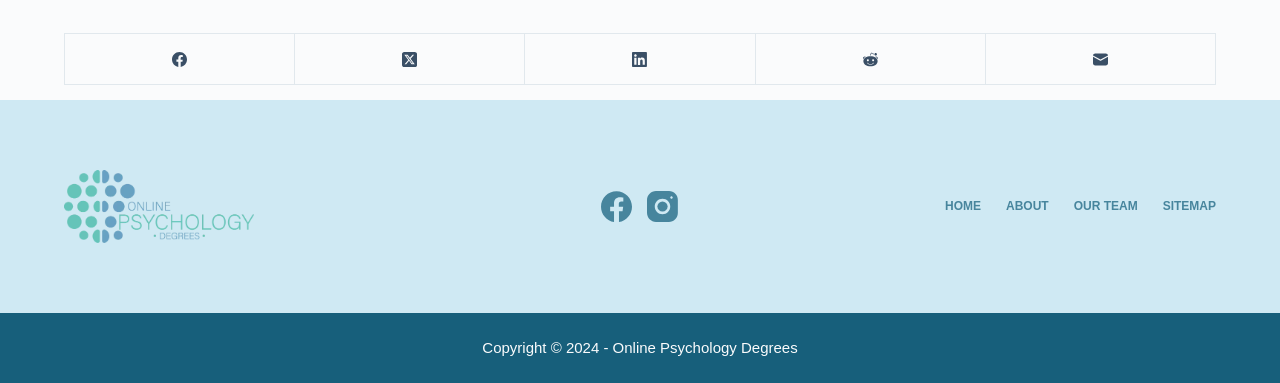Please answer the following question using a single word or phrase: 
What social media platforms are linked at the top?

Facebook, Twitter, LinkedIn, Reddit